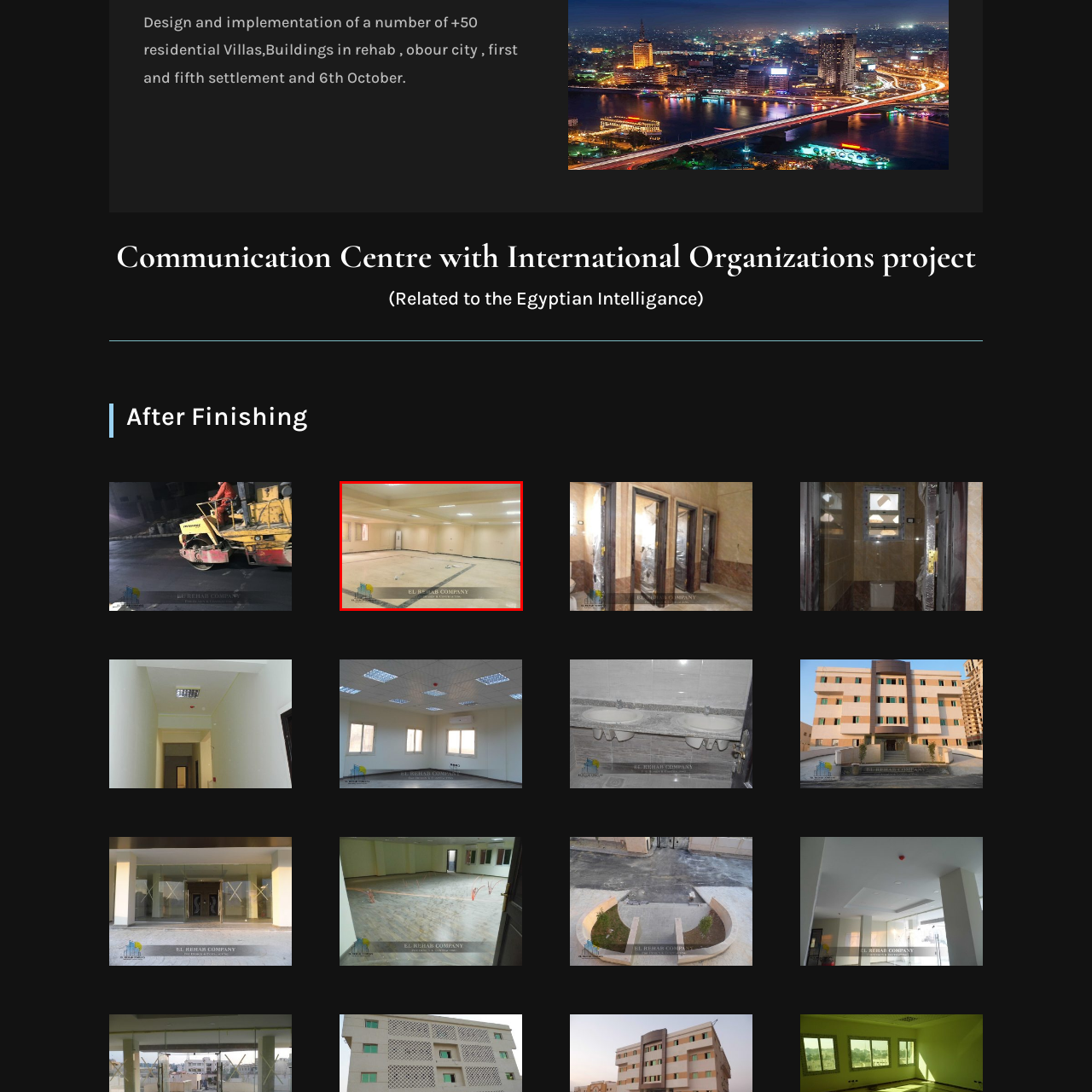Please look at the image highlighted by the red box, What is the current stage of the project?
 Provide your answer using a single word or phrase.

Final stages of preparation